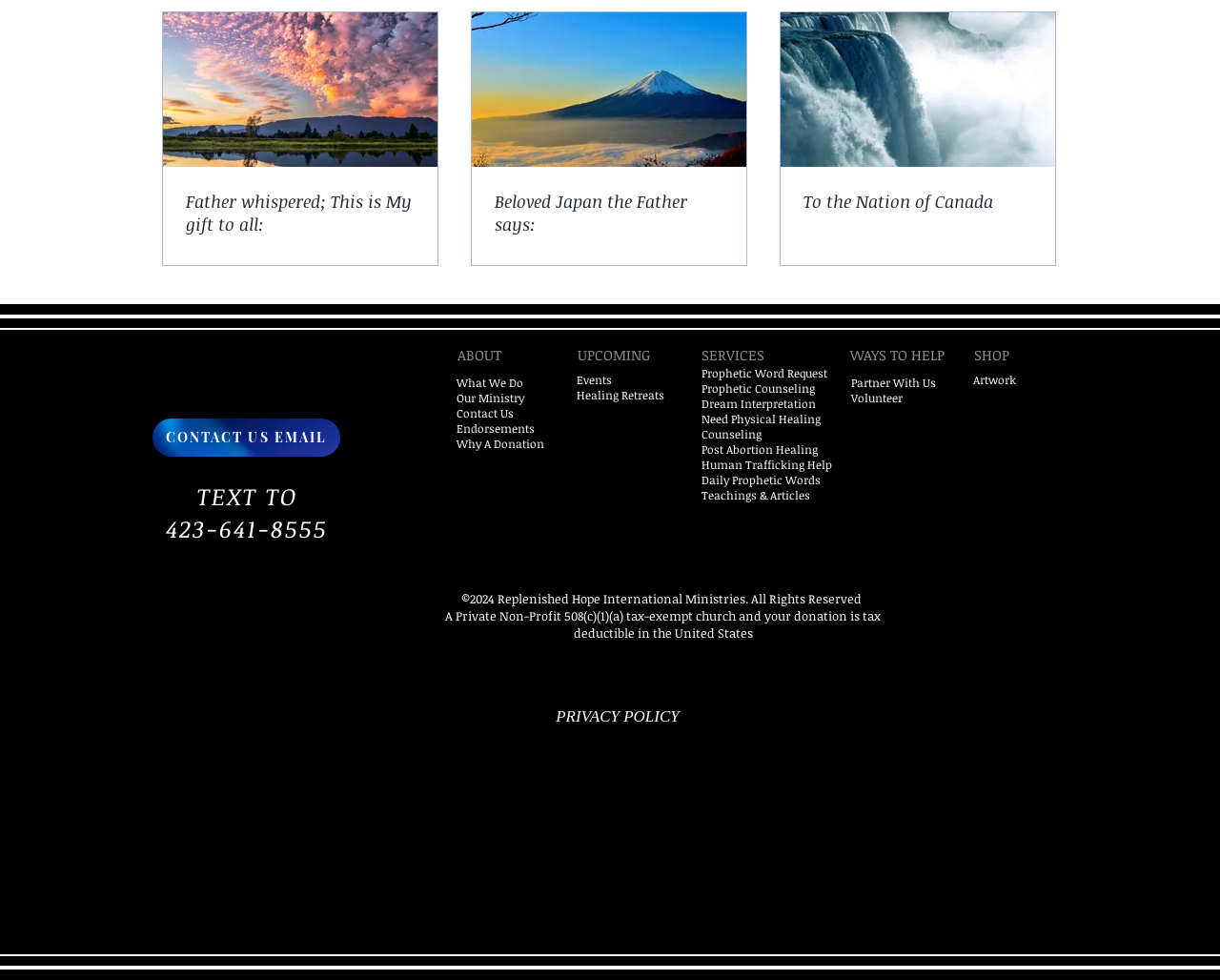Use a single word or phrase to answer the following:
What is the main purpose of this website?

Ministry and services